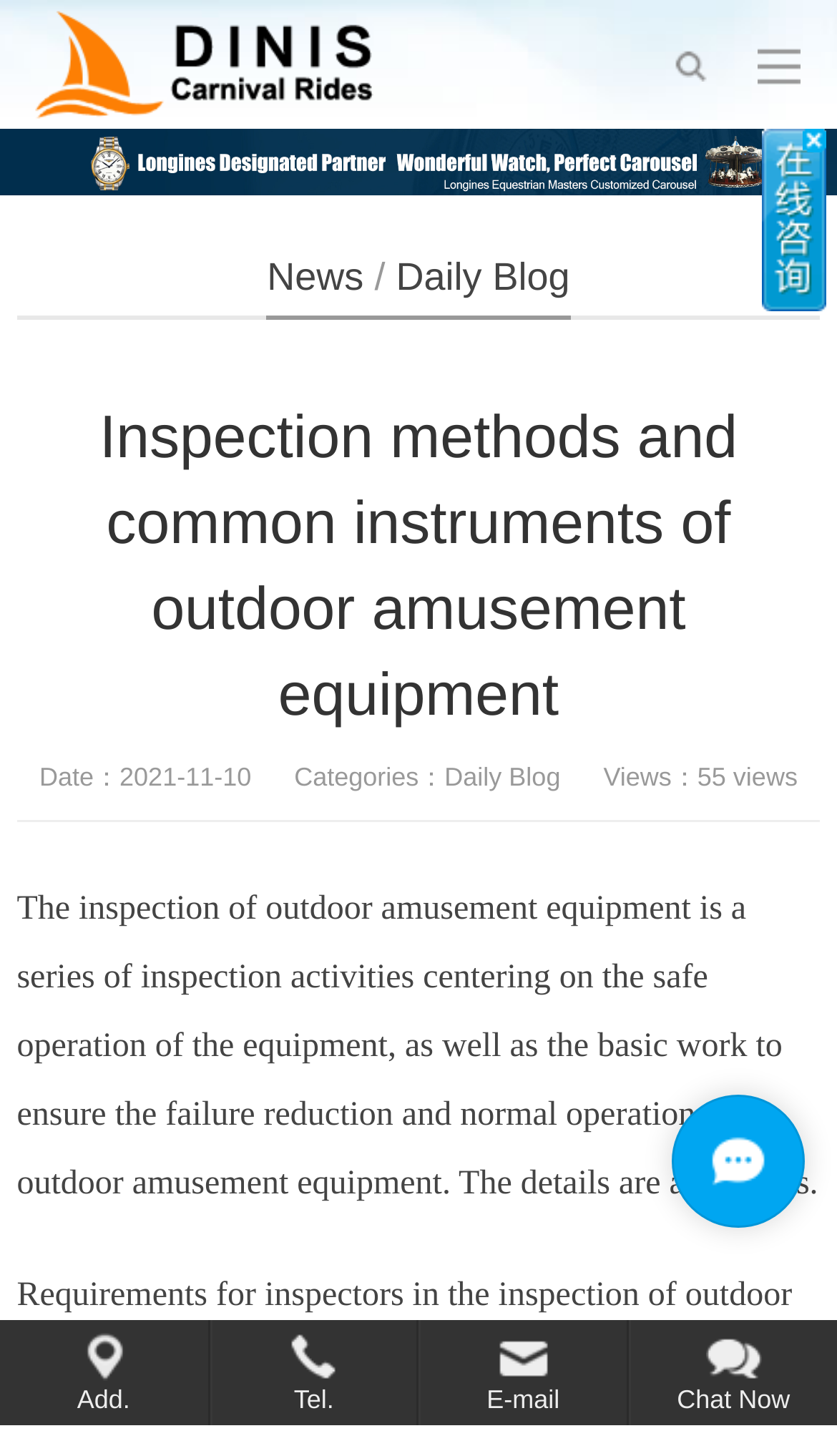How many views does the article have?
With the help of the image, please provide a detailed response to the question.

The number of views of the article can be found in the static text element that reads 'Views：55 views'. This element is located below the date and categories of the article.